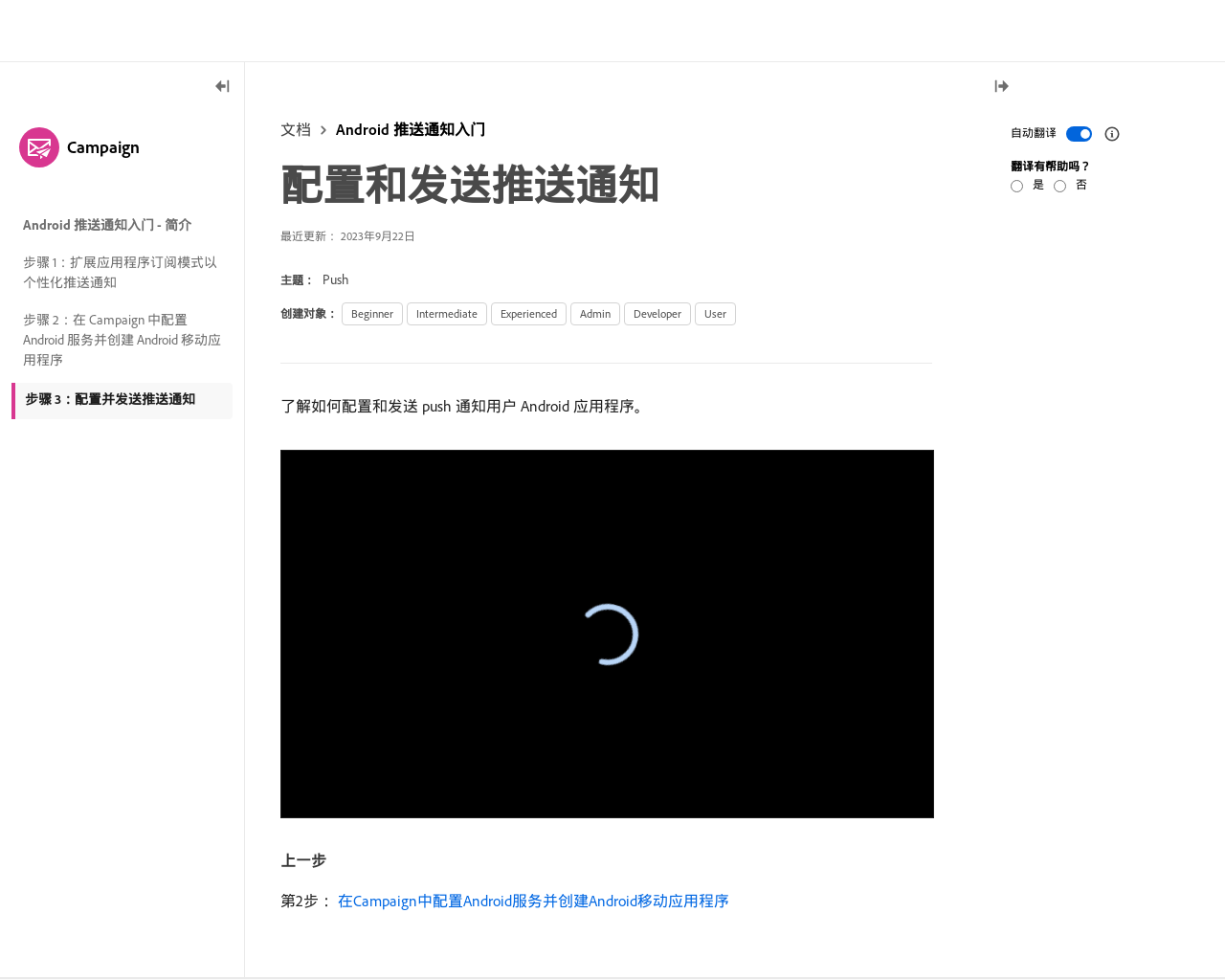From the given element description: "Android 推送通知入门 - 简介", find the bounding box for the UI element. Provide the coordinates as four float numbers between 0 and 1, in the order [left, top, right, bottom].

[0.009, 0.214, 0.19, 0.245]